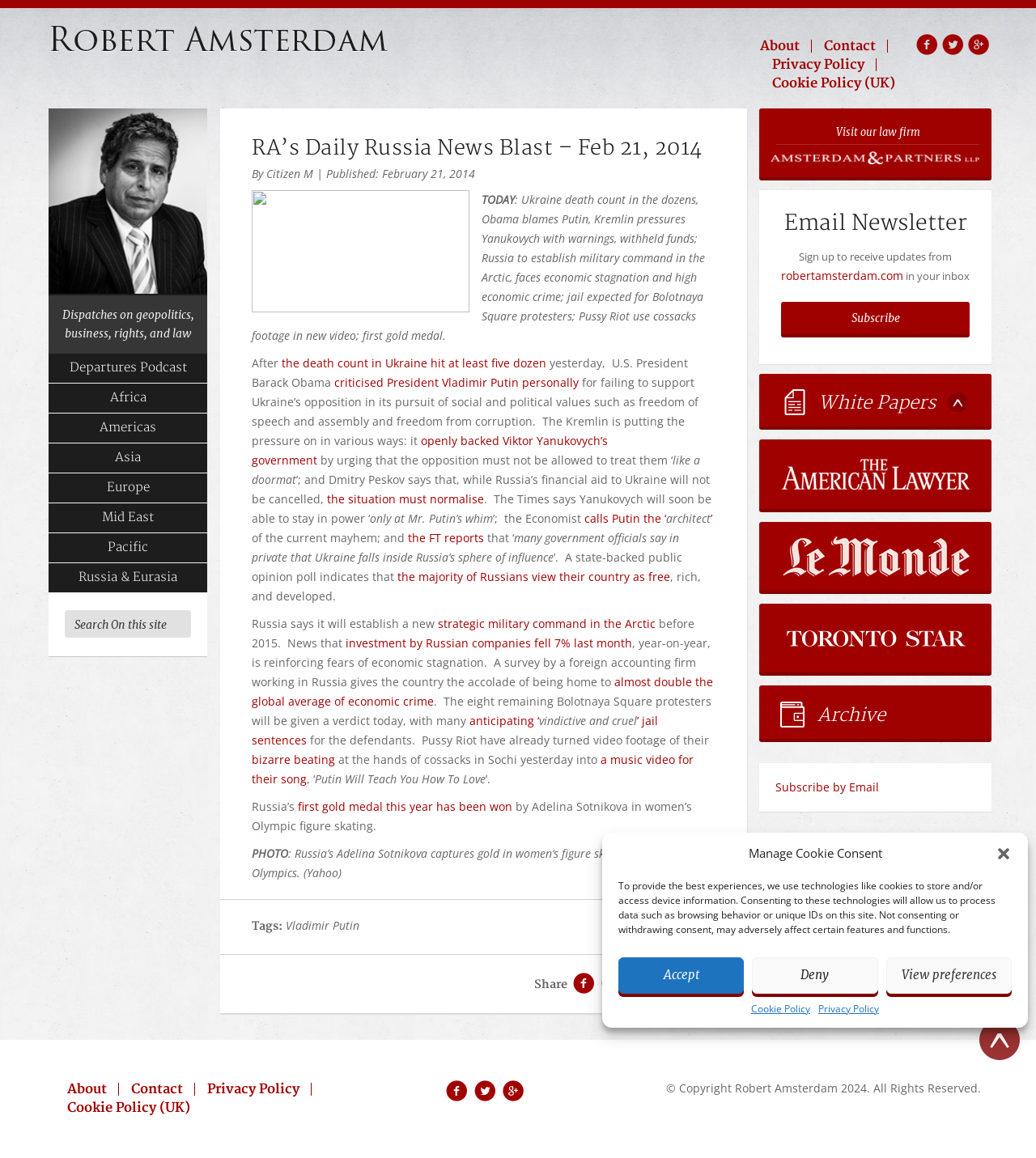What is the topic of the news article?
Using the image, provide a concise answer in one word or a short phrase.

Russia and Ukraine